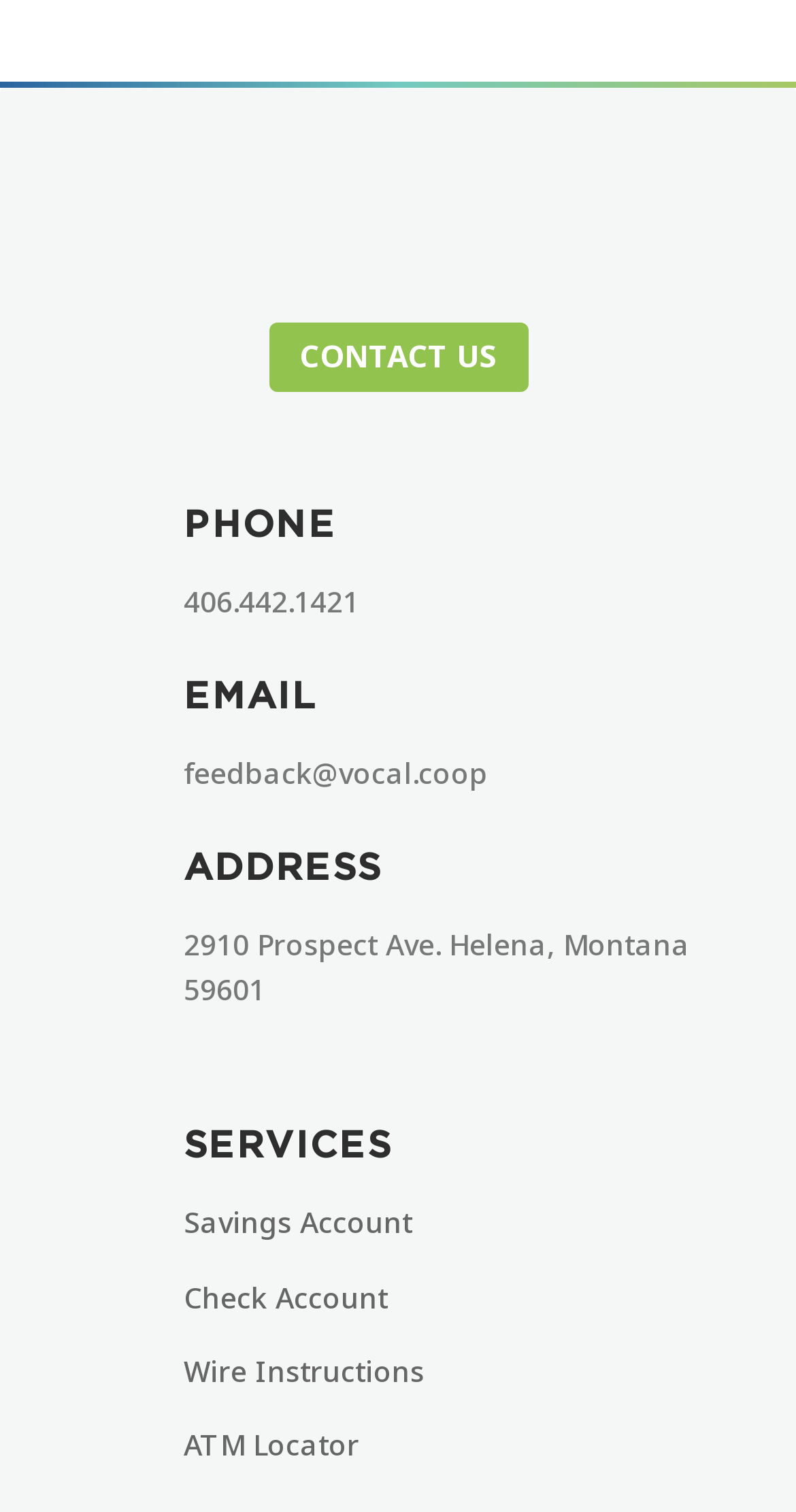Determine the bounding box for the UI element described here: "406.442.1421".

[0.231, 0.385, 0.451, 0.411]